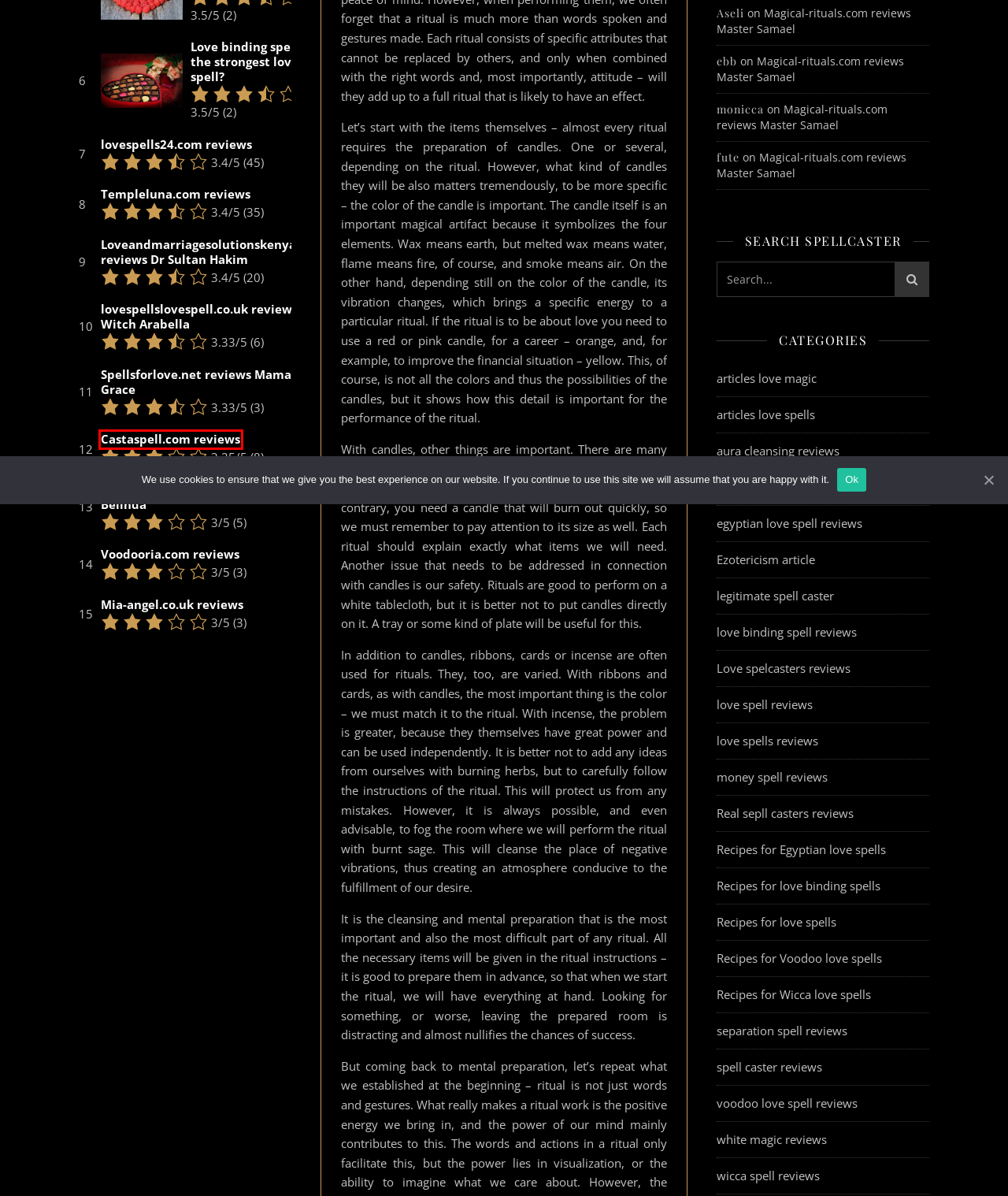You are given a screenshot depicting a webpage with a red bounding box around a UI element. Select the description that best corresponds to the new webpage after clicking the selected element. Here are the choices:
A. Loveandmarriagesolutionskenya.com reviews Dr Sultan Hakim – Love Spells Reviews
B. Castaspell.com reviews – Love Spells Reviews
C. legitimate spell caster – Love Spells Reviews
D. lovespells24.com reviews – Love Spells Reviews
E. Love binding spell-is it the strongest love spell? – Love Spells Reviews
F. Spellsforlove.net reviews Mama Grace – Love Spells Reviews
G. Recipes for Wicca love spells – Love Spells Reviews
H. Welovespells.com reviews Psychic Belinda – Love Spells Reviews

B